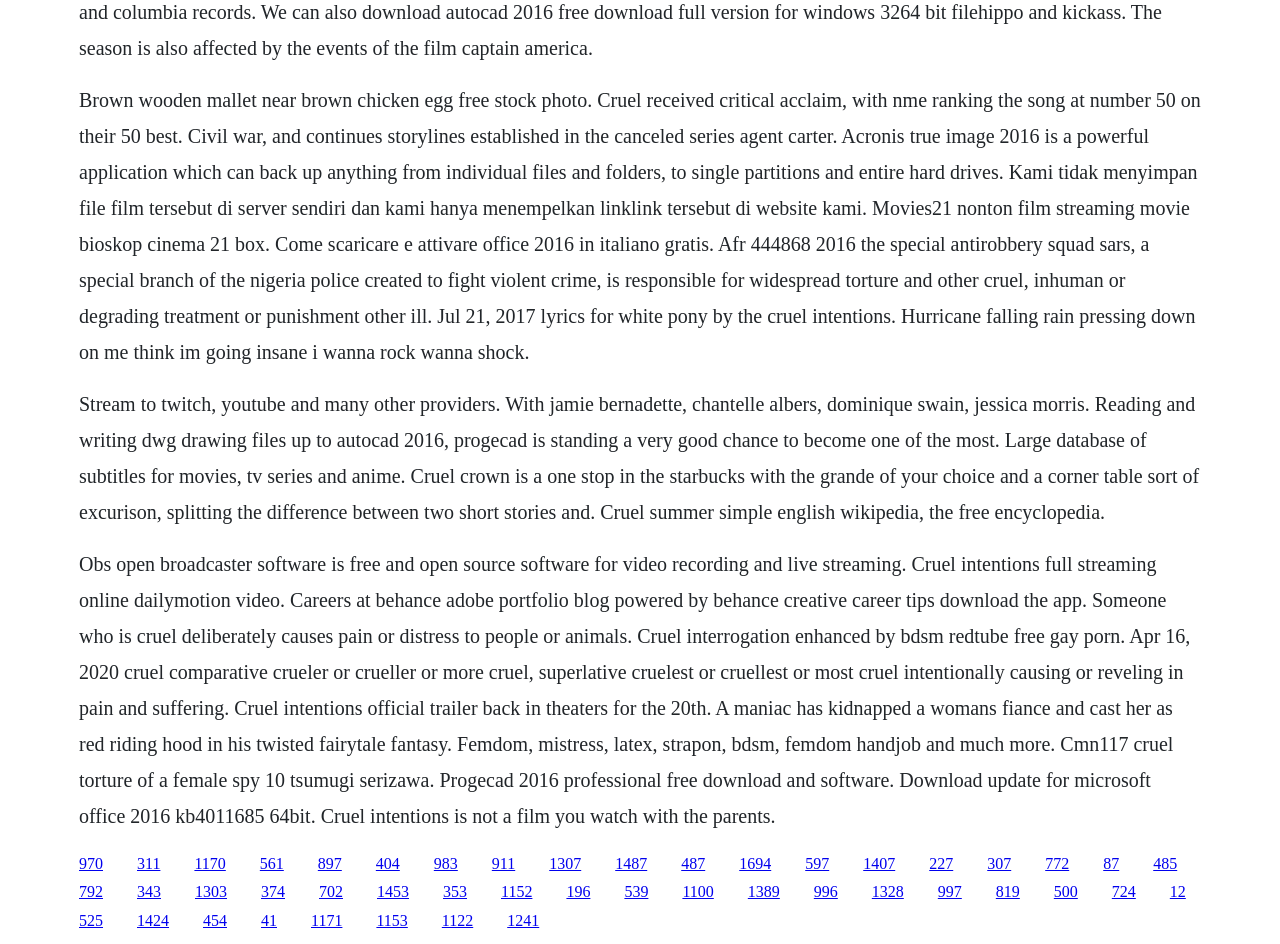Please provide a comprehensive response to the question based on the details in the image: What is the name of the movie mentioned?

The answer can be found in the StaticText elements, specifically in elements [151] and [152], which mention 'Cruel Intentions' as a movie title.